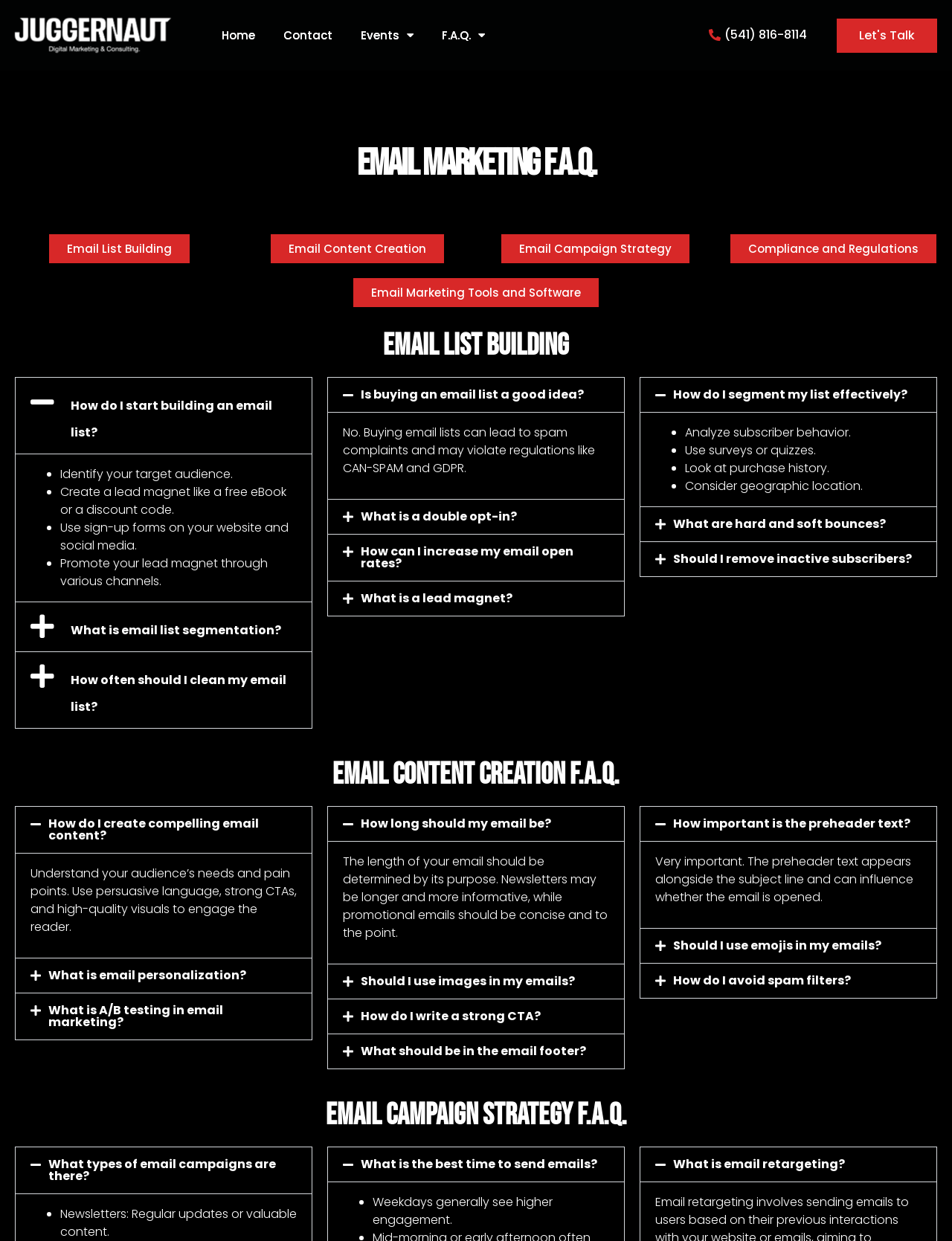Identify the bounding box coordinates of the region that should be clicked to execute the following instruction: "Click on 'How do I start building an email list?'".

[0.074, 0.32, 0.286, 0.355]